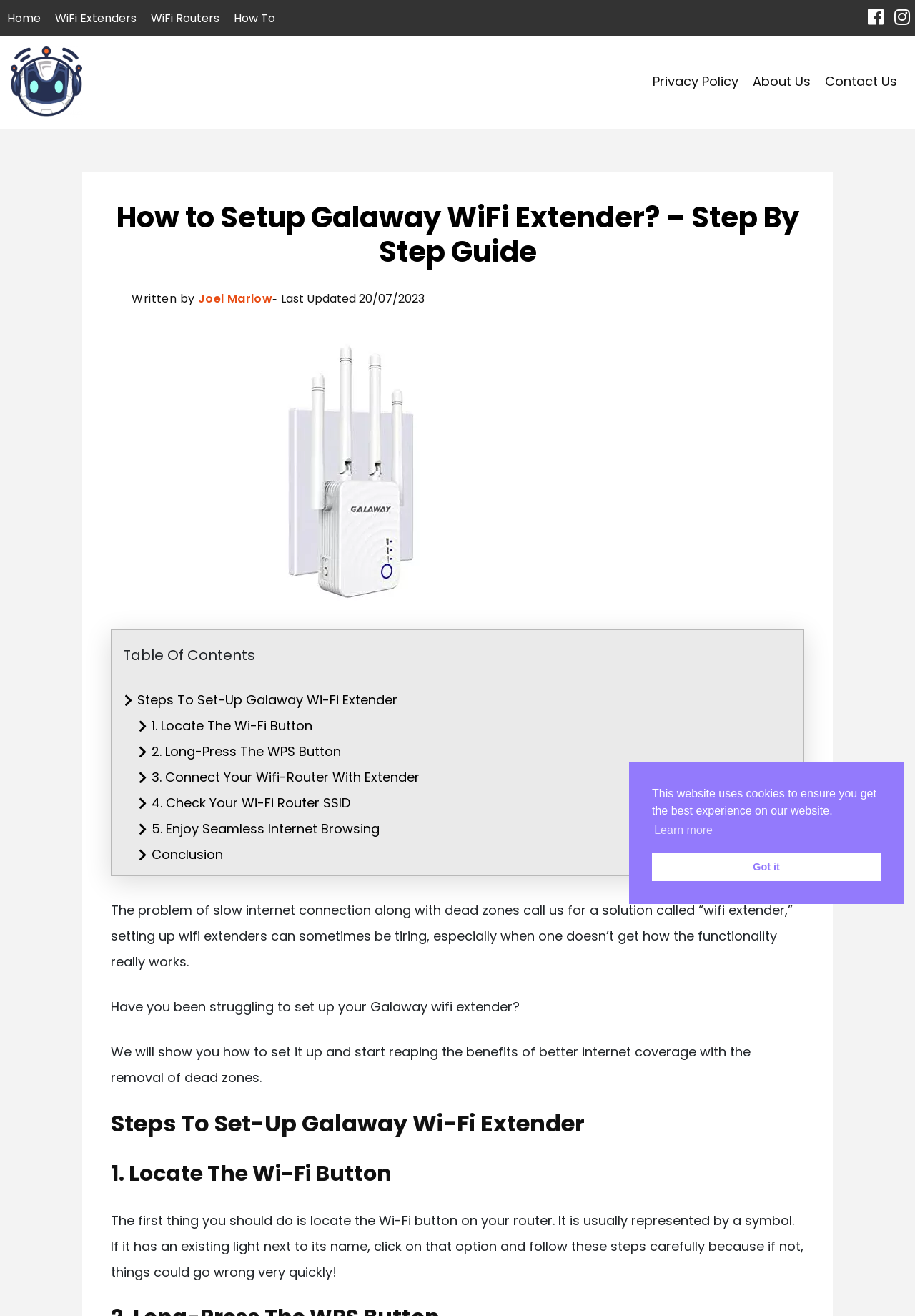How many steps are there to set up a Galaway Wi-Fi extender?
Answer the question based on the image using a single word or a brief phrase.

5